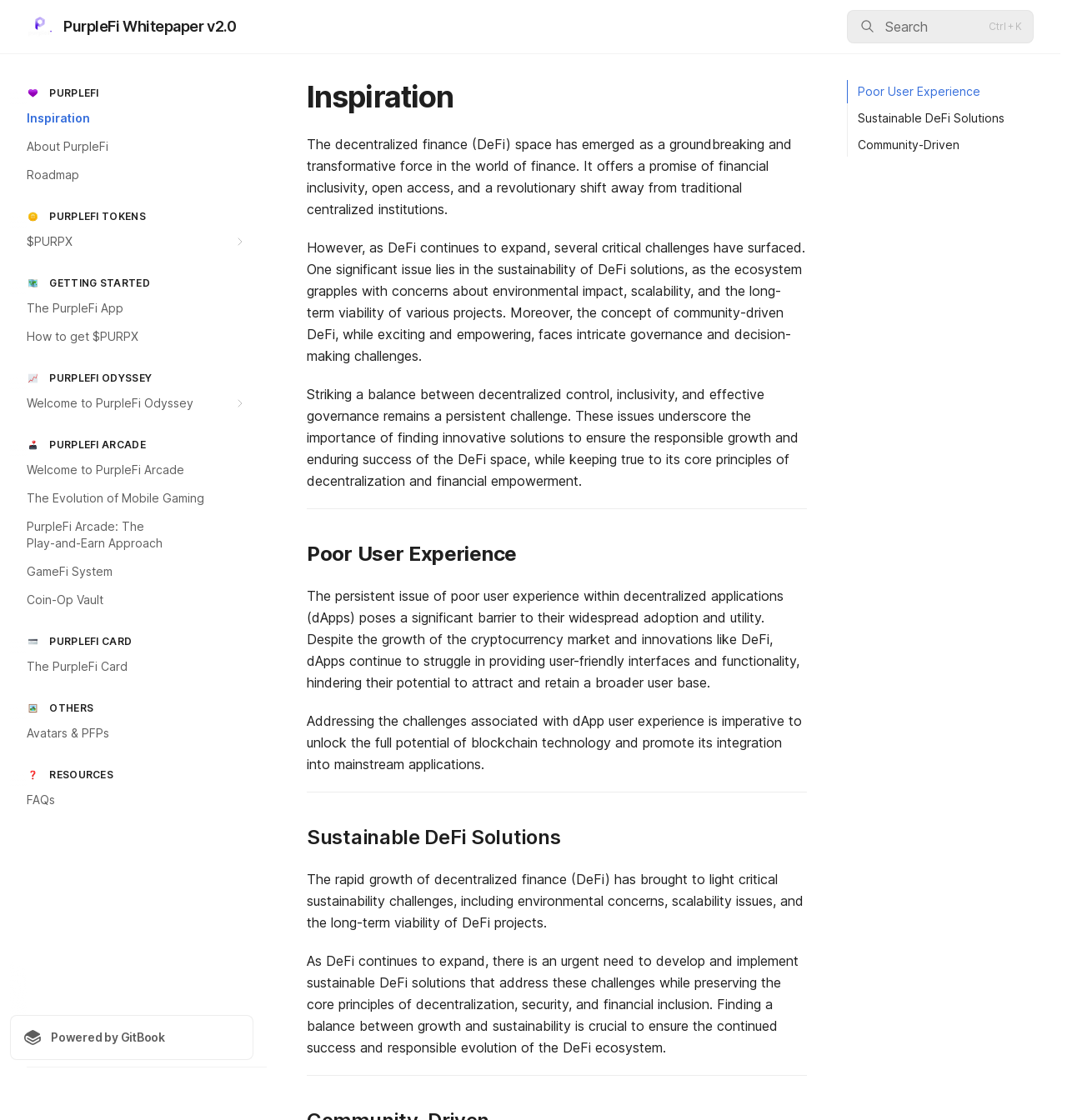Based on the image, please elaborate on the answer to the following question:
What are the main categories of PurpleFi?

The main categories of PurpleFi are listed on the left side of the webpage, and they include Inspiration, About PurpleFi, Roadmap, and others, which are links that lead to different sections of the webpage.